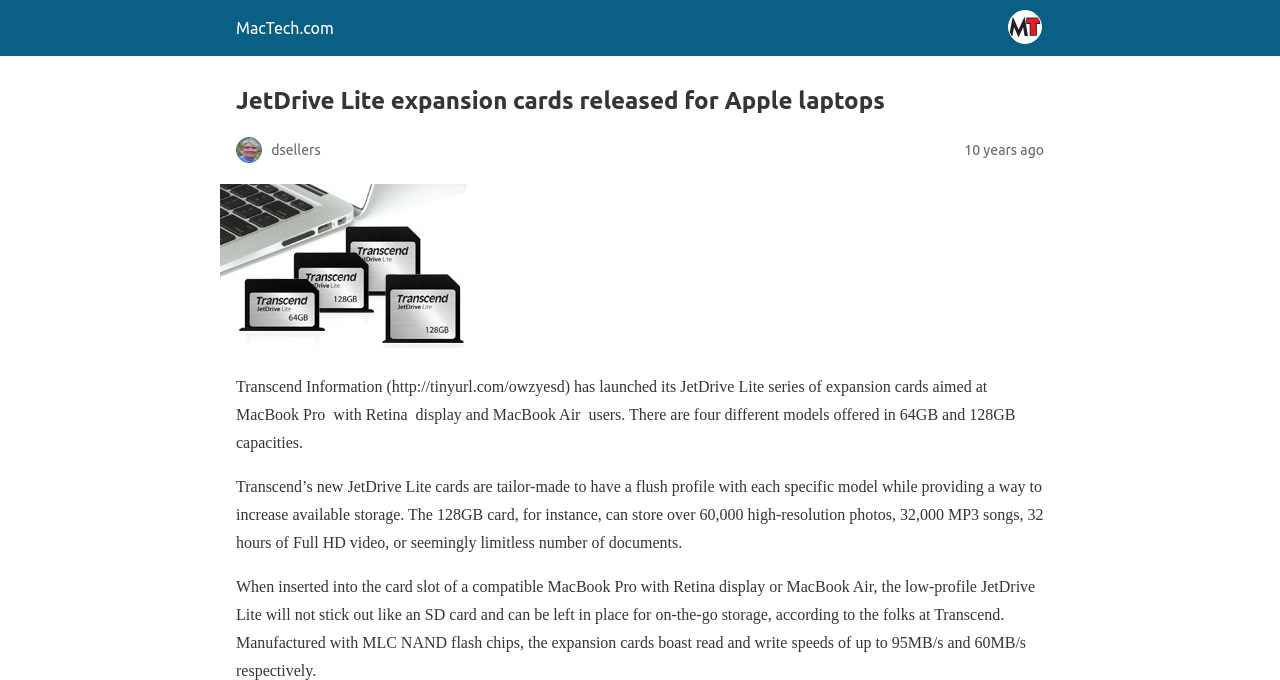What is the benefit of the low-profile design of the expansion cards?
Please answer the question with as much detail as possible using the screenshot.

The text states that the low-profile JetDrive Lite will not stick out like an SD card and can be left in place for on-the-go storage, which is the benefit of the low-profile design.